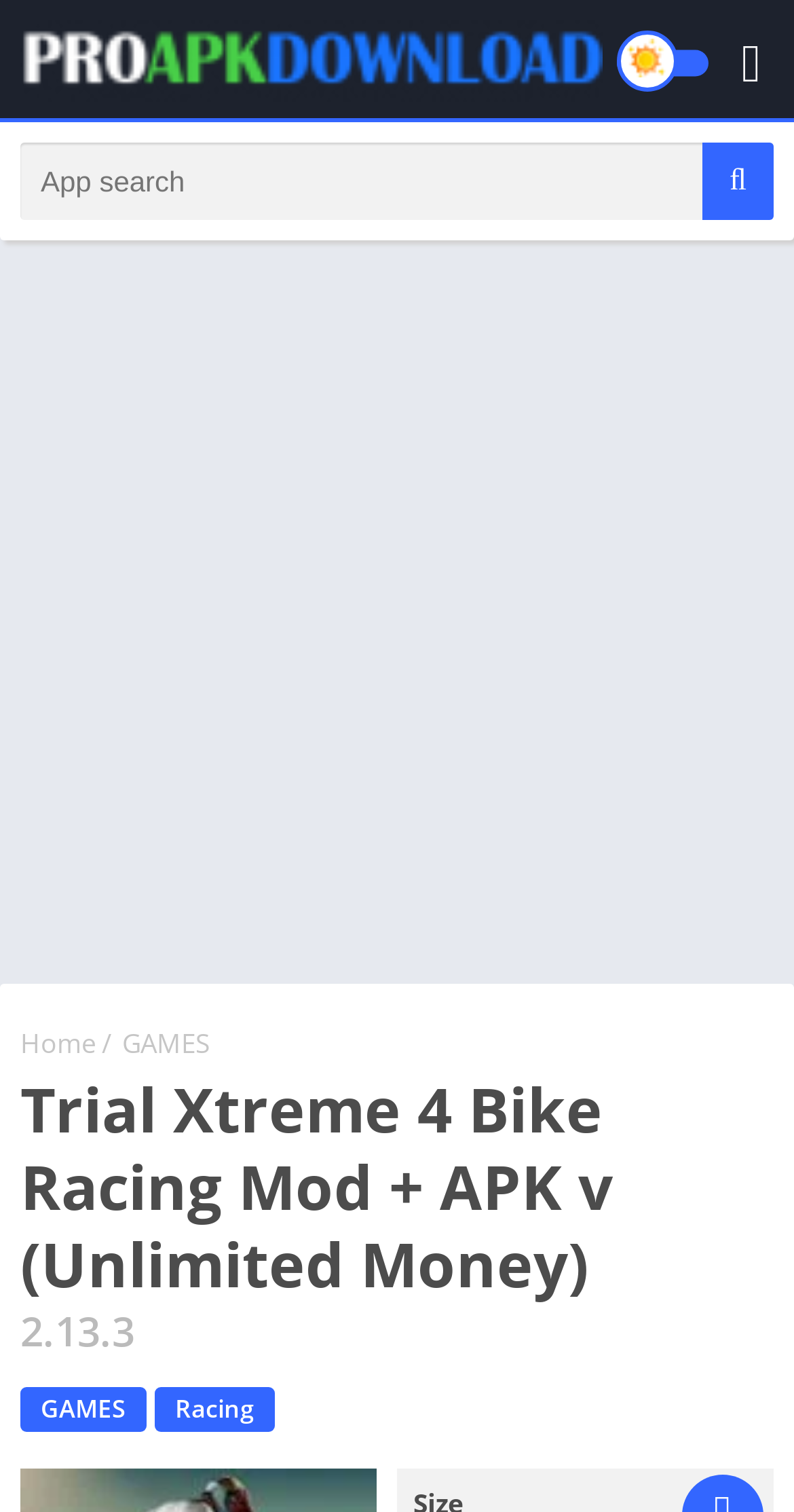Determine the bounding box coordinates for the region that must be clicked to execute the following instruction: "Click on the Home link".

[0.026, 0.678, 0.121, 0.702]